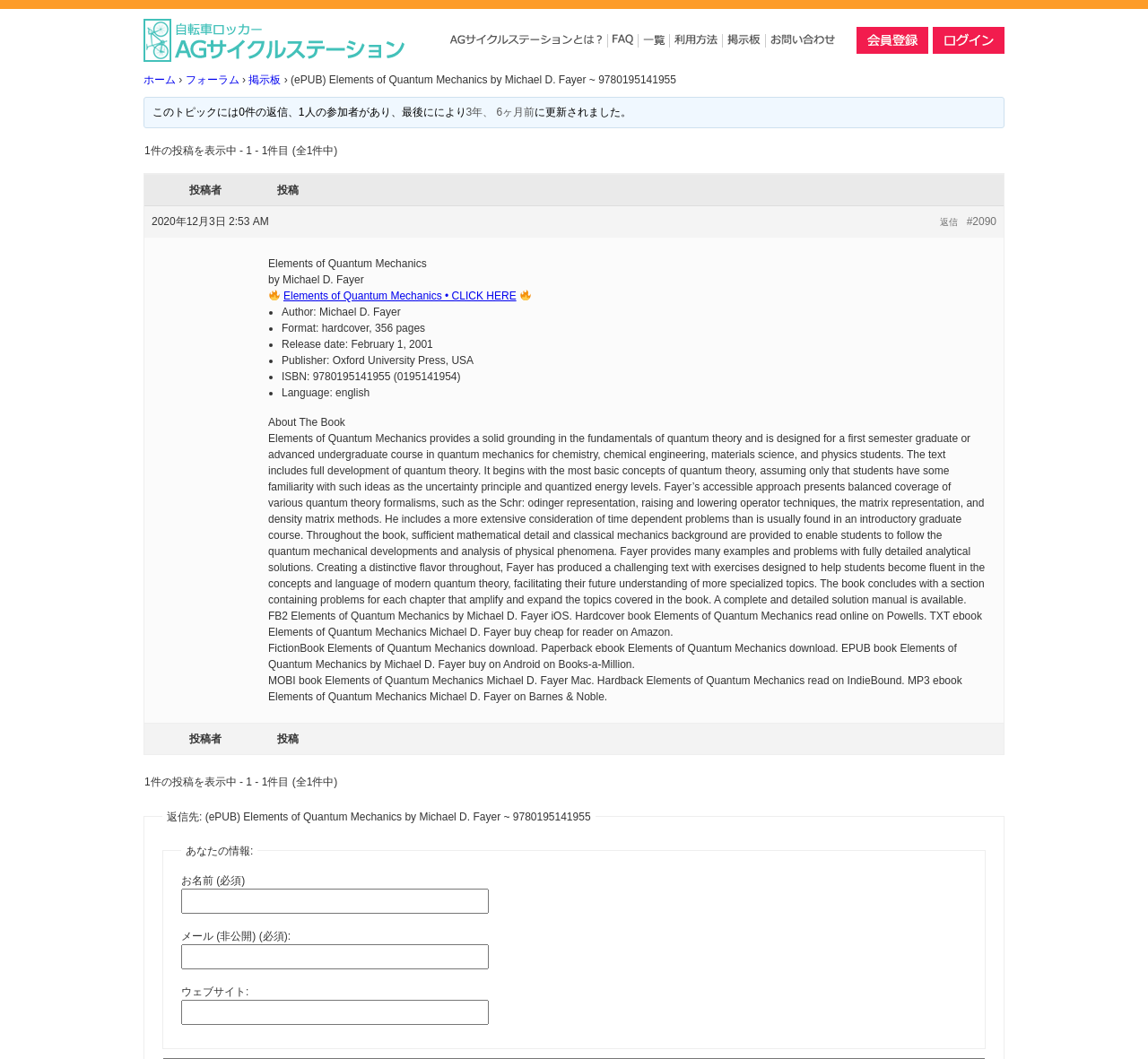What is the language of the book?
Using the image provided, answer with just one word or phrase.

english